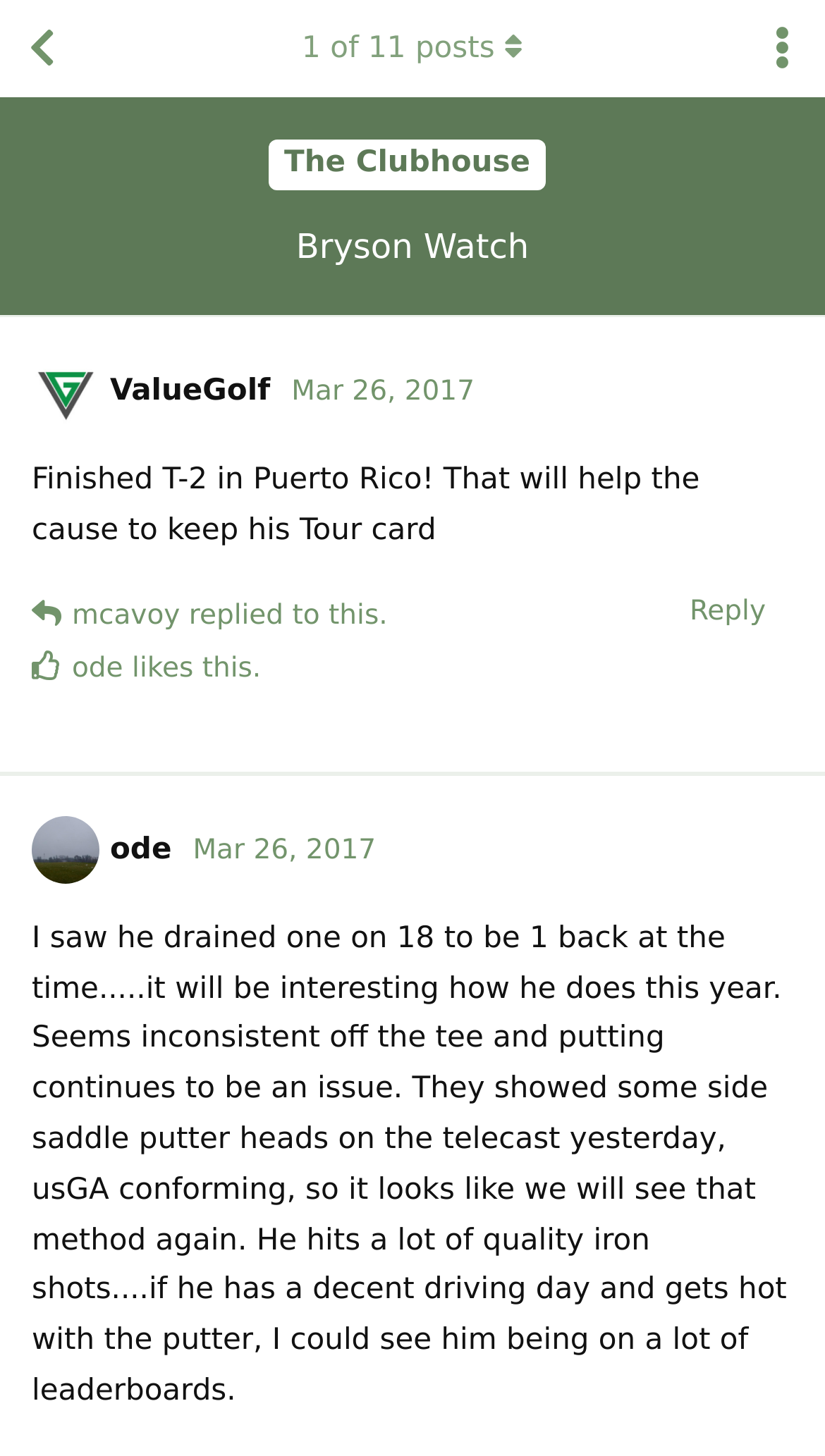Please find the bounding box coordinates of the element's region to be clicked to carry out this instruction: "Go back to discussion list".

[0.0, 0.0, 0.103, 0.067]